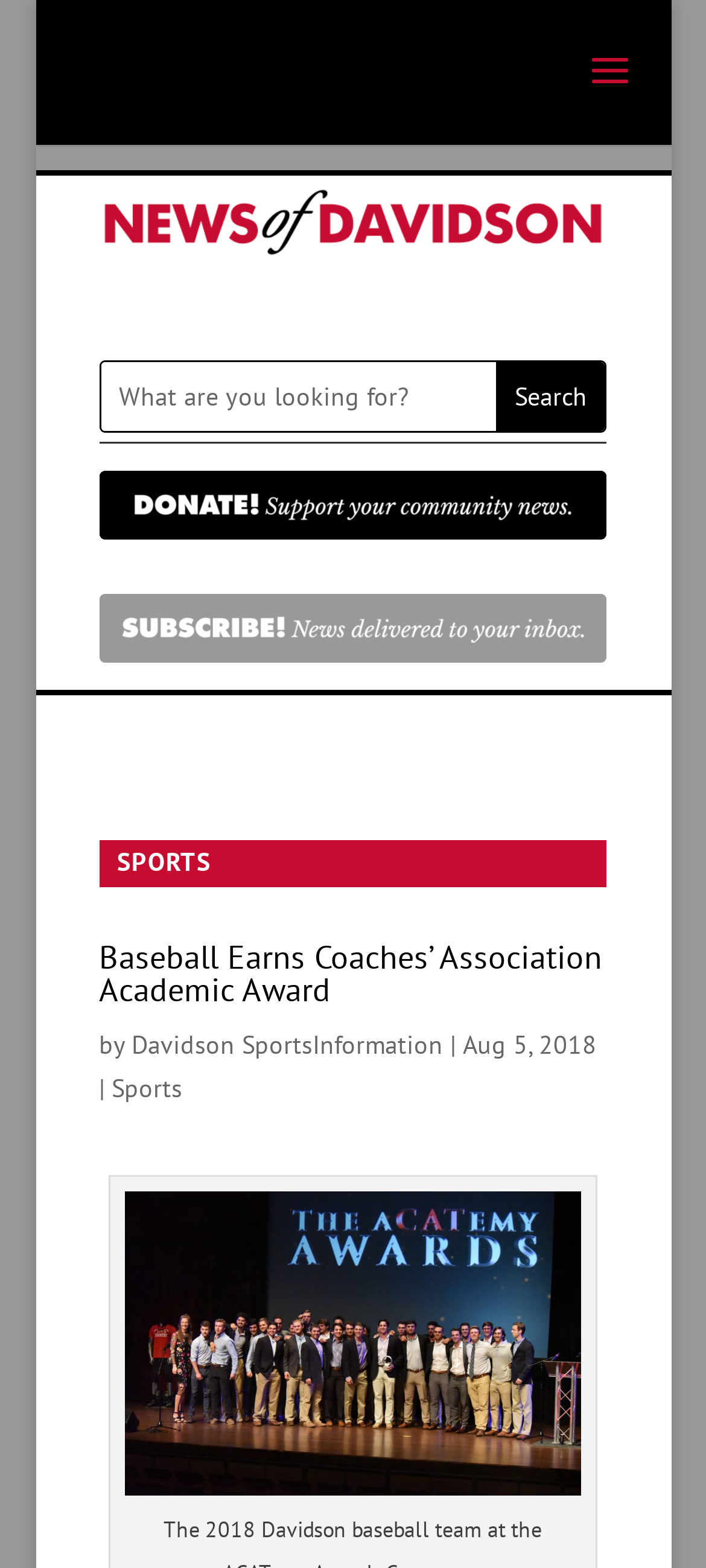Please answer the following question as detailed as possible based on the image: 
When was the news article published?

I determined the publication date of the news article by looking at the text 'Aug 5, 2018' which is located below the title of the news article.